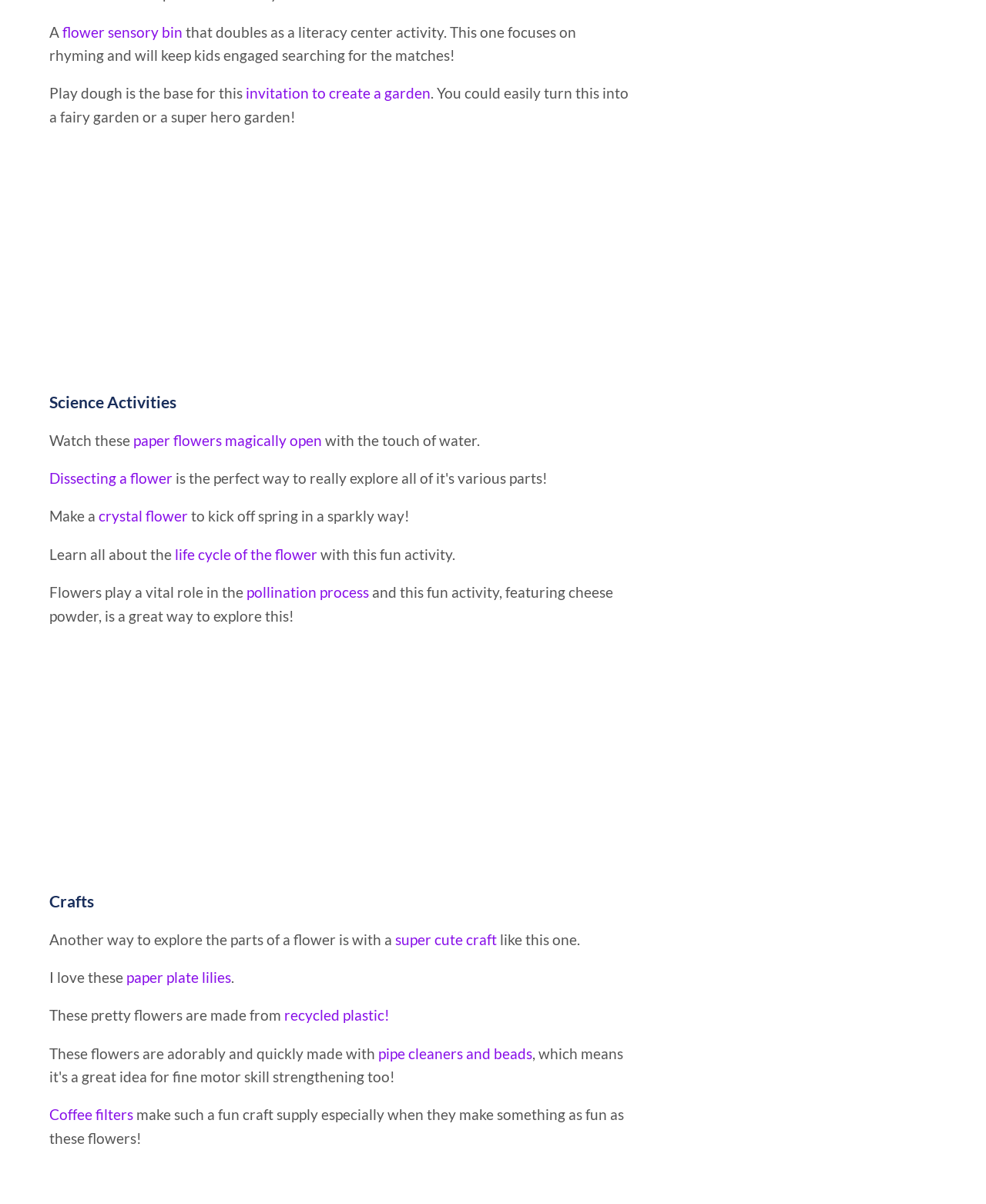Please find the bounding box coordinates of the element that you should click to achieve the following instruction: "Click on the link to make a crystal flower". The coordinates should be presented as four float numbers between 0 and 1: [left, top, right, bottom].

[0.1, 0.421, 0.191, 0.436]